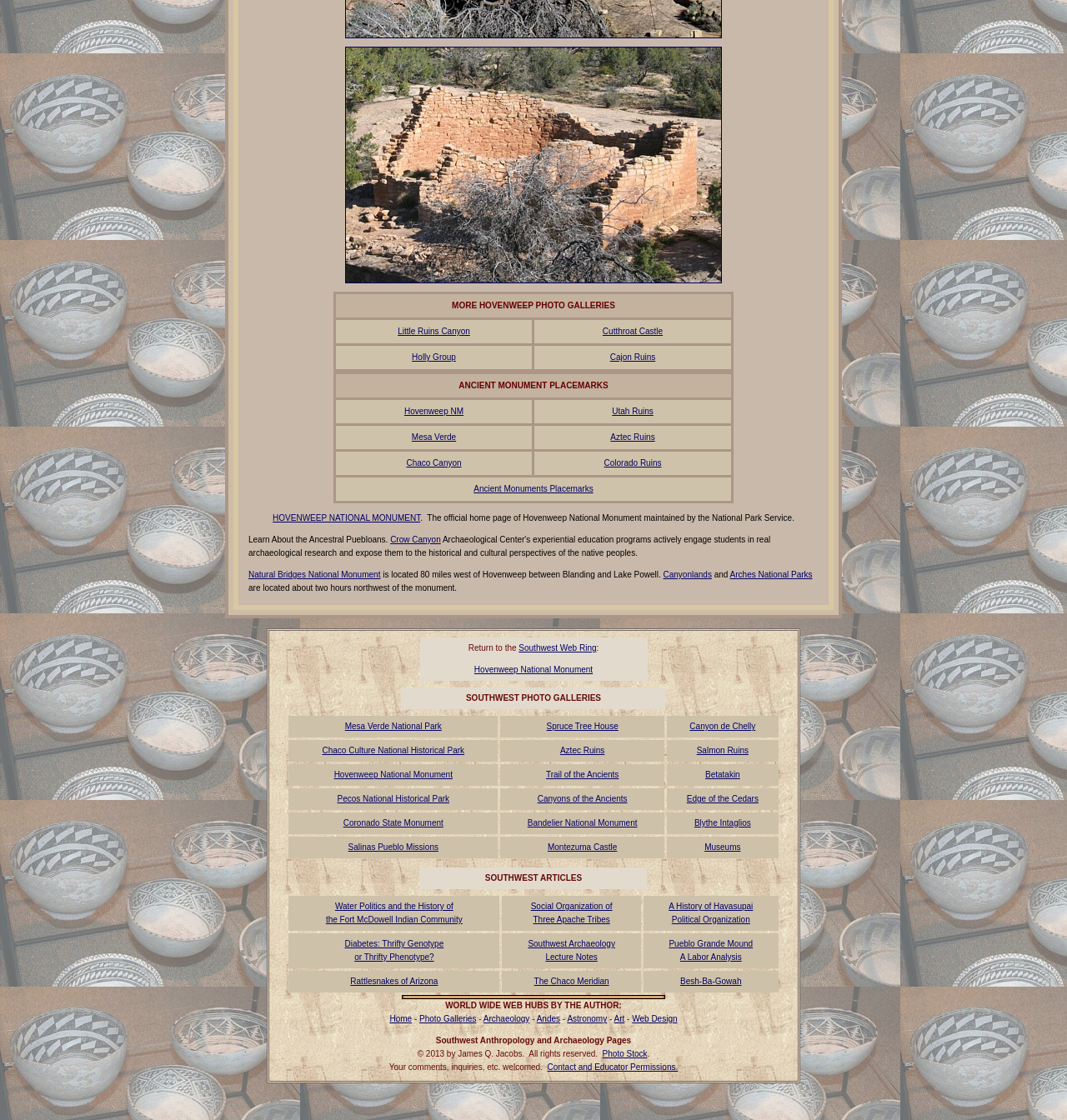Please give a succinct answer using a single word or phrase:
What is the location of Natural Bridges National Monument?

80 miles west of Hovenweep